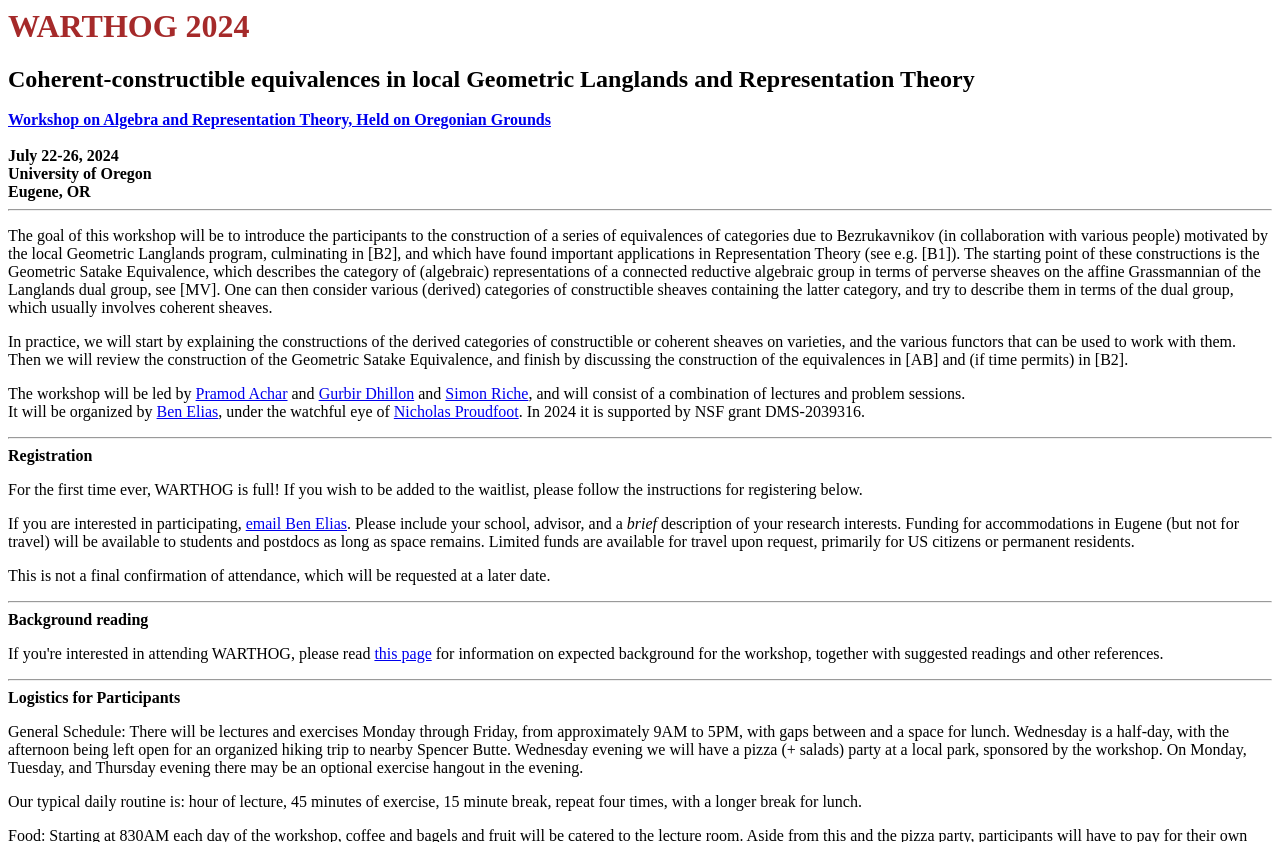Identify the bounding box of the UI element that matches this description: "this page".

[0.293, 0.767, 0.337, 0.787]